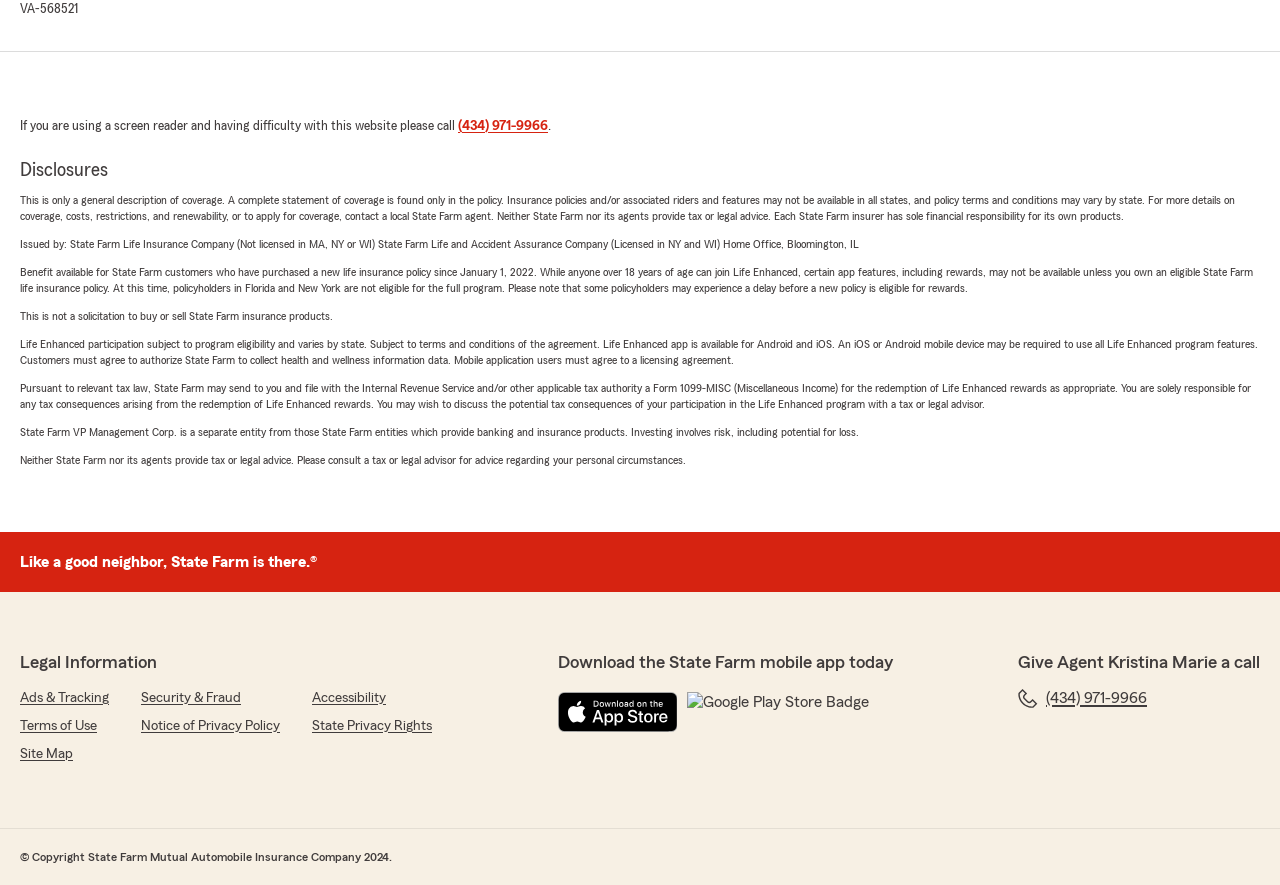What is the purpose of the Life Enhanced program?
Using the information presented in the image, please offer a detailed response to the question.

The purpose of the Life Enhanced program can be inferred from the text 'Benefit available for State Farm customers who have purchased a new life insurance policy since January 1, 2022. While anyone over 18 years of age can join Life Enhanced, certain app features, including rewards, may not be available unless you own an eligible State Farm life insurance policy.' which suggests that the program provides rewards and benefits to eligible customers.